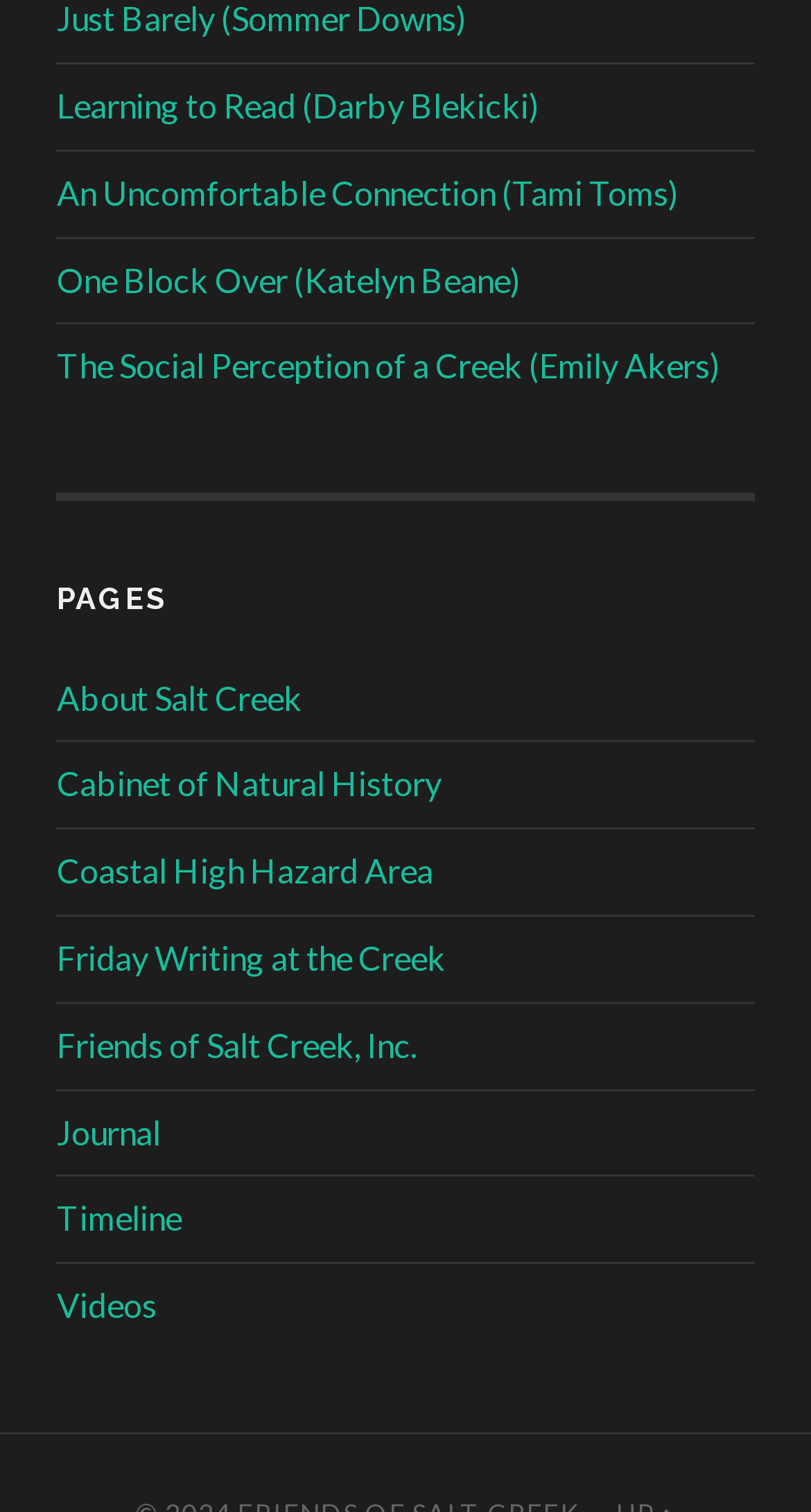Highlight the bounding box coordinates of the region I should click on to meet the following instruction: "watch Videos".

[0.07, 0.85, 0.193, 0.876]